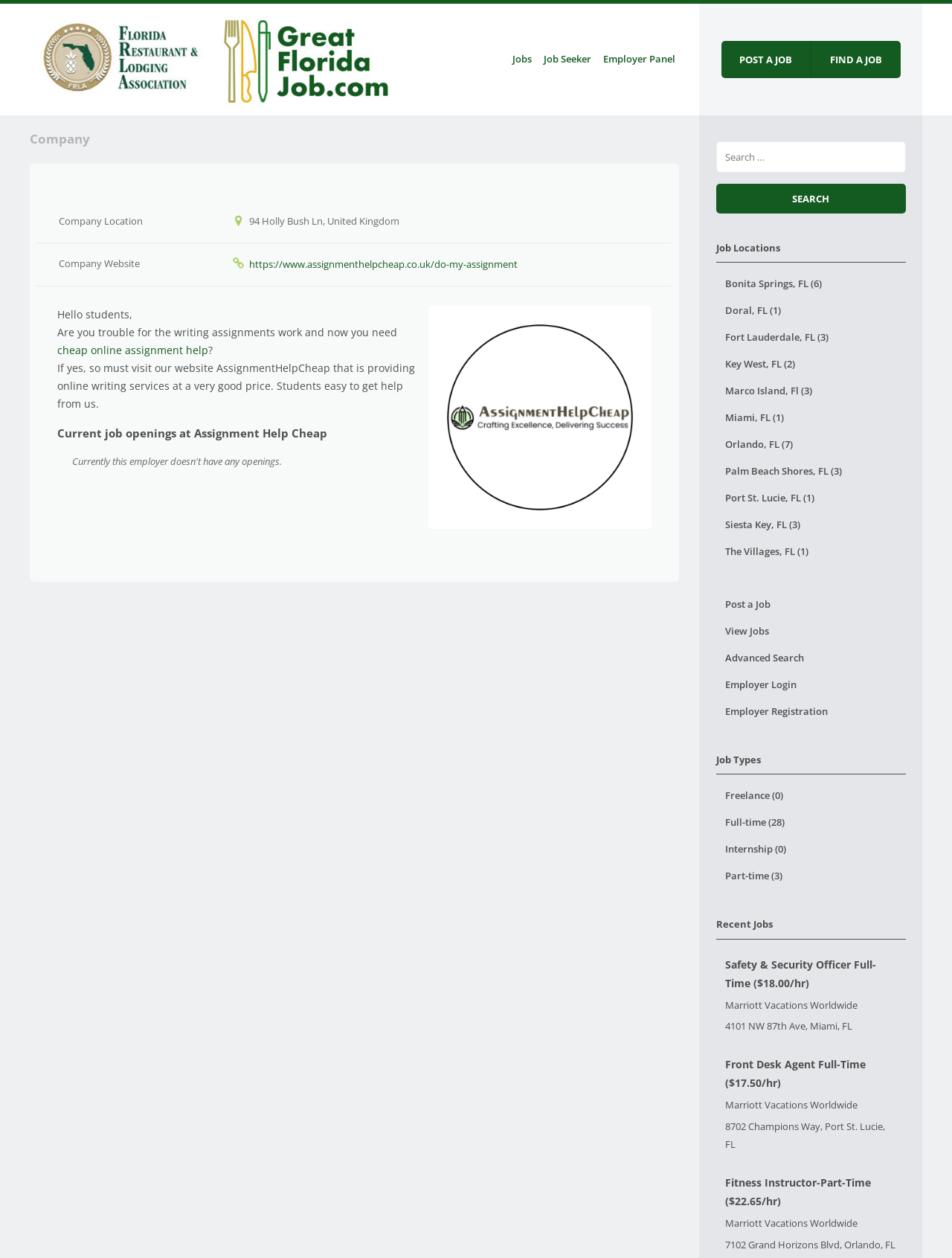Please find the bounding box for the UI element described by: "cheap online assignment help".

[0.06, 0.273, 0.219, 0.284]